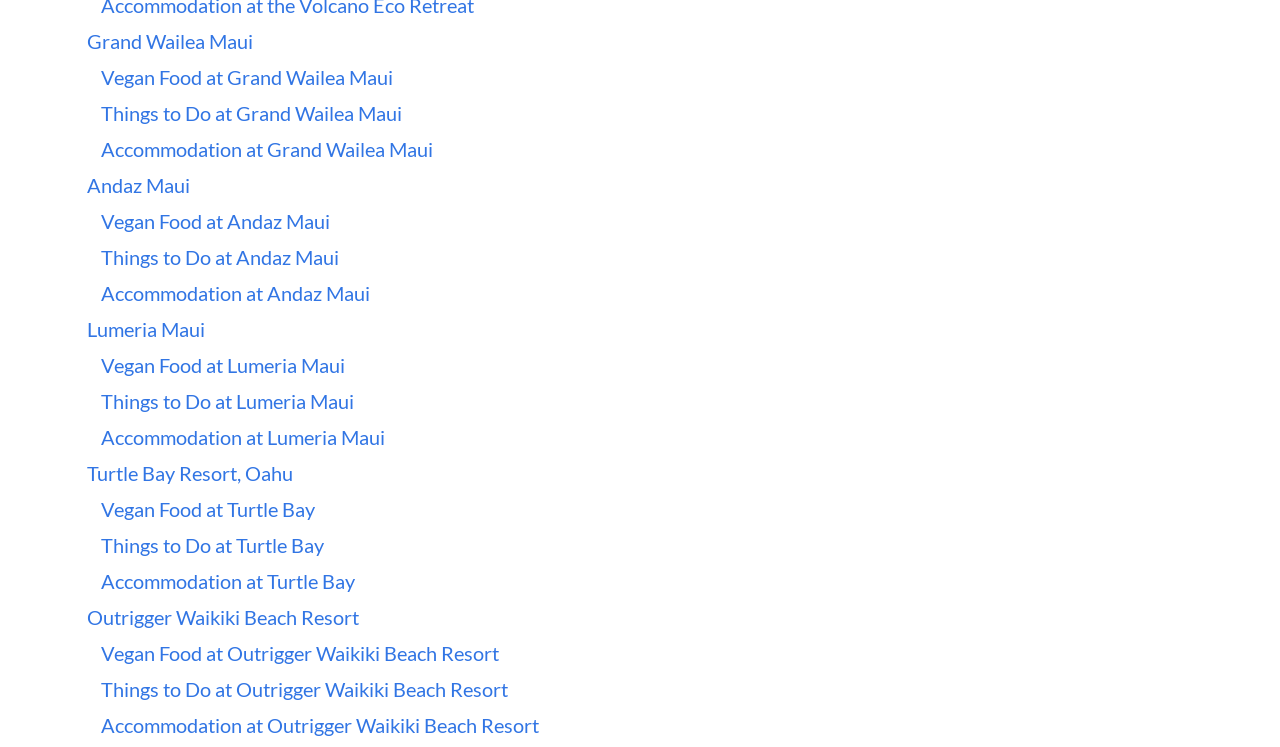Can you provide the bounding box coordinates for the element that should be clicked to implement the instruction: "Visit Turtle Bay Resort, Oahu"?

[0.068, 0.617, 0.229, 0.649]